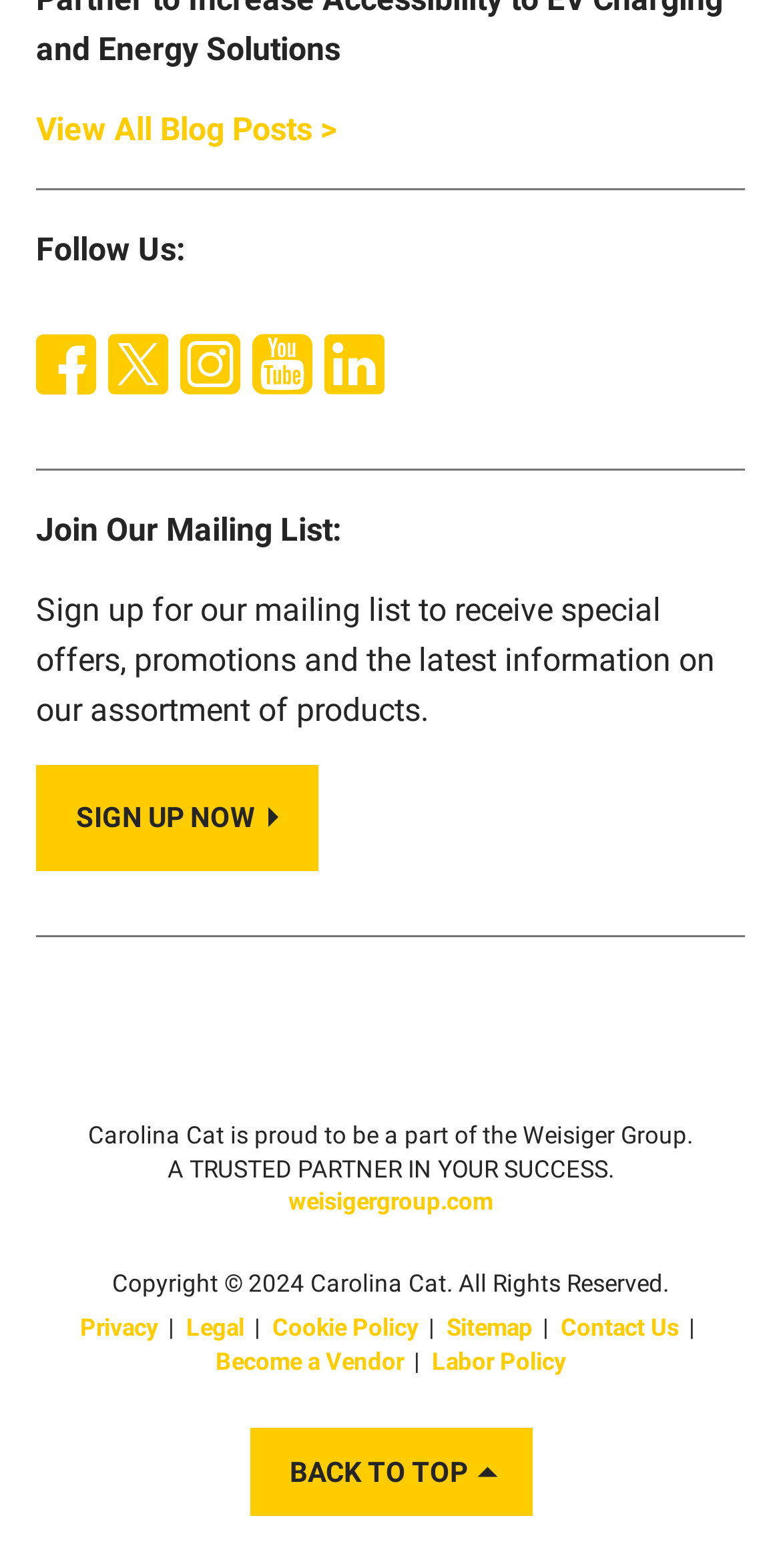Determine the bounding box for the UI element as described: "View All Blog Posts >". The coordinates should be represented as four float numbers between 0 and 1, formatted as [left, top, right, bottom].

[0.046, 0.07, 0.431, 0.094]